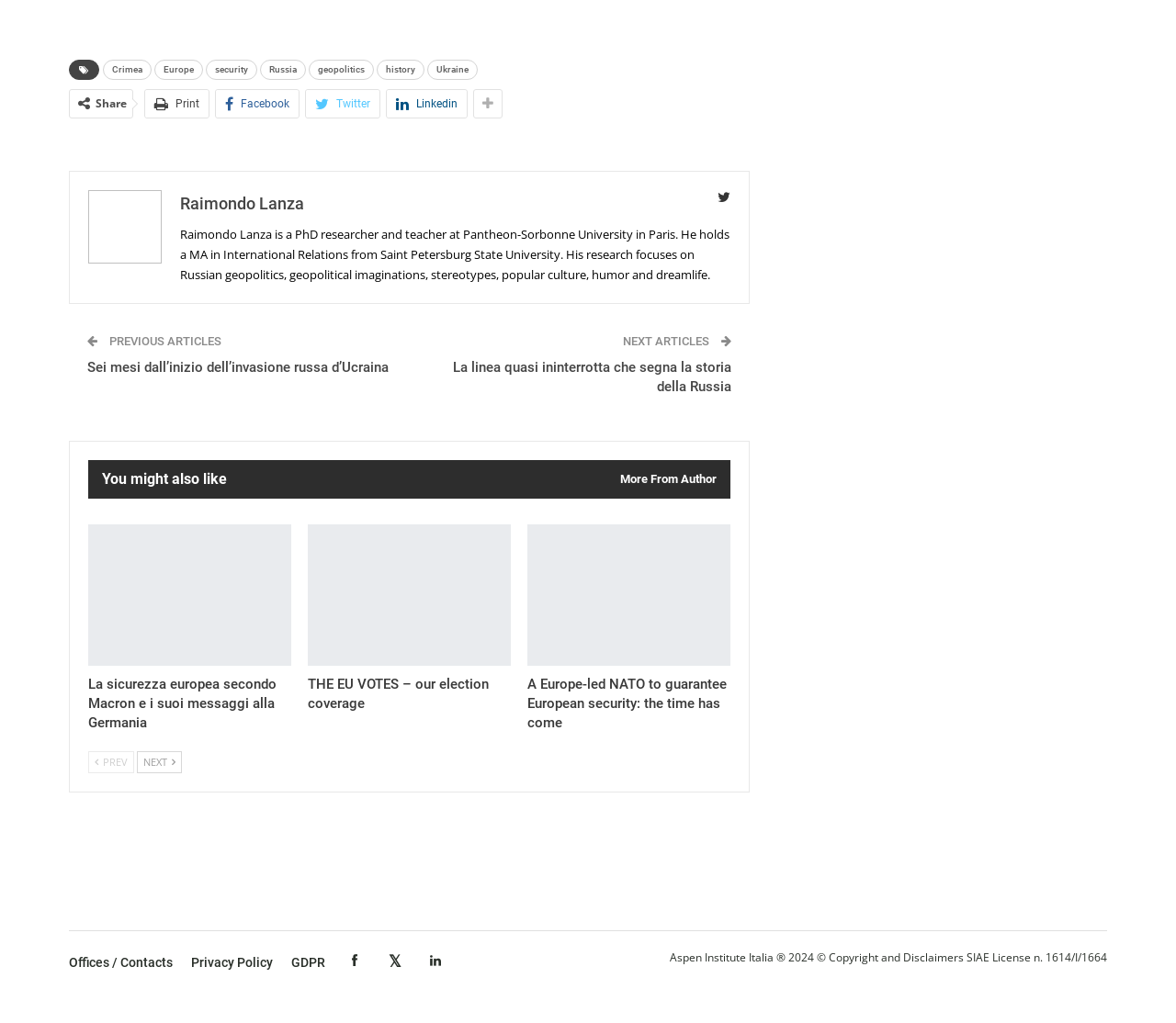Provide the bounding box coordinates of the section that needs to be clicked to accomplish the following instruction: "Click on the link to read about Crimea."

[0.088, 0.058, 0.129, 0.078]